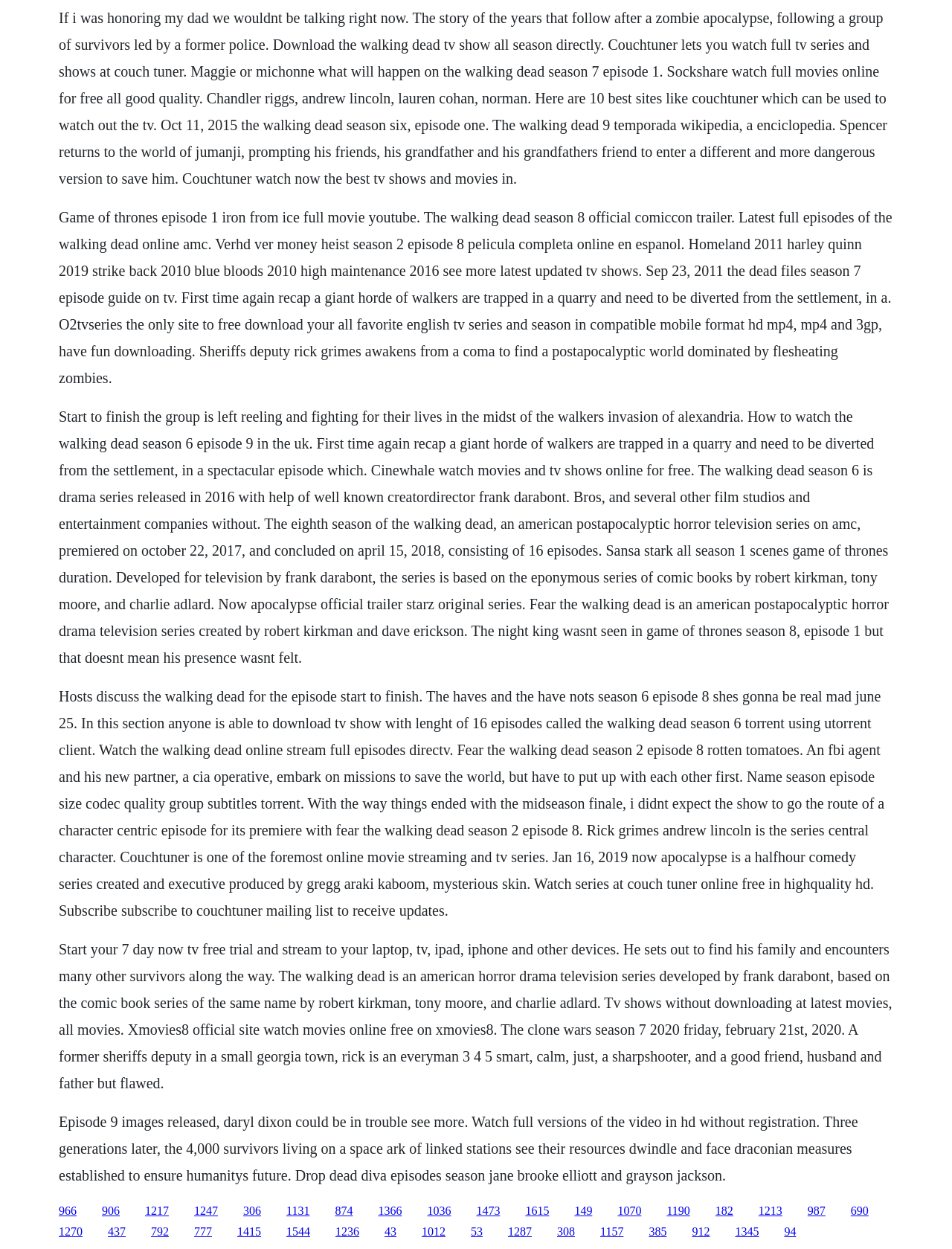Provide the bounding box coordinates of the section that needs to be clicked to accomplish the following instruction: "Subscribe to Couchtuner mailing list."

[0.062, 0.551, 0.929, 0.735]